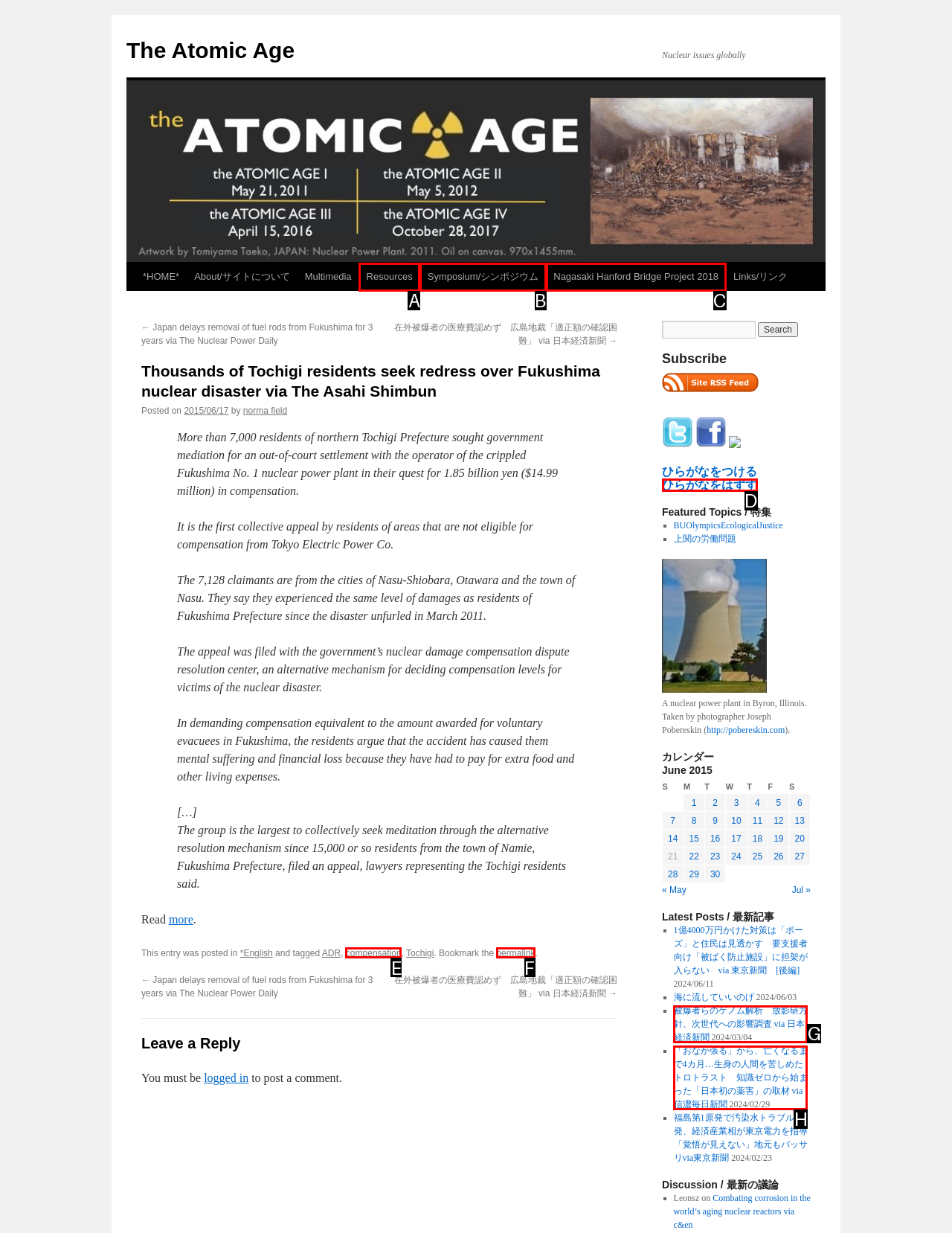Which option aligns with the description: 被爆者らのゲノム解析　放影研方針、次世代への影響調査 via 日本経済新聞? Respond by selecting the correct letter.

G